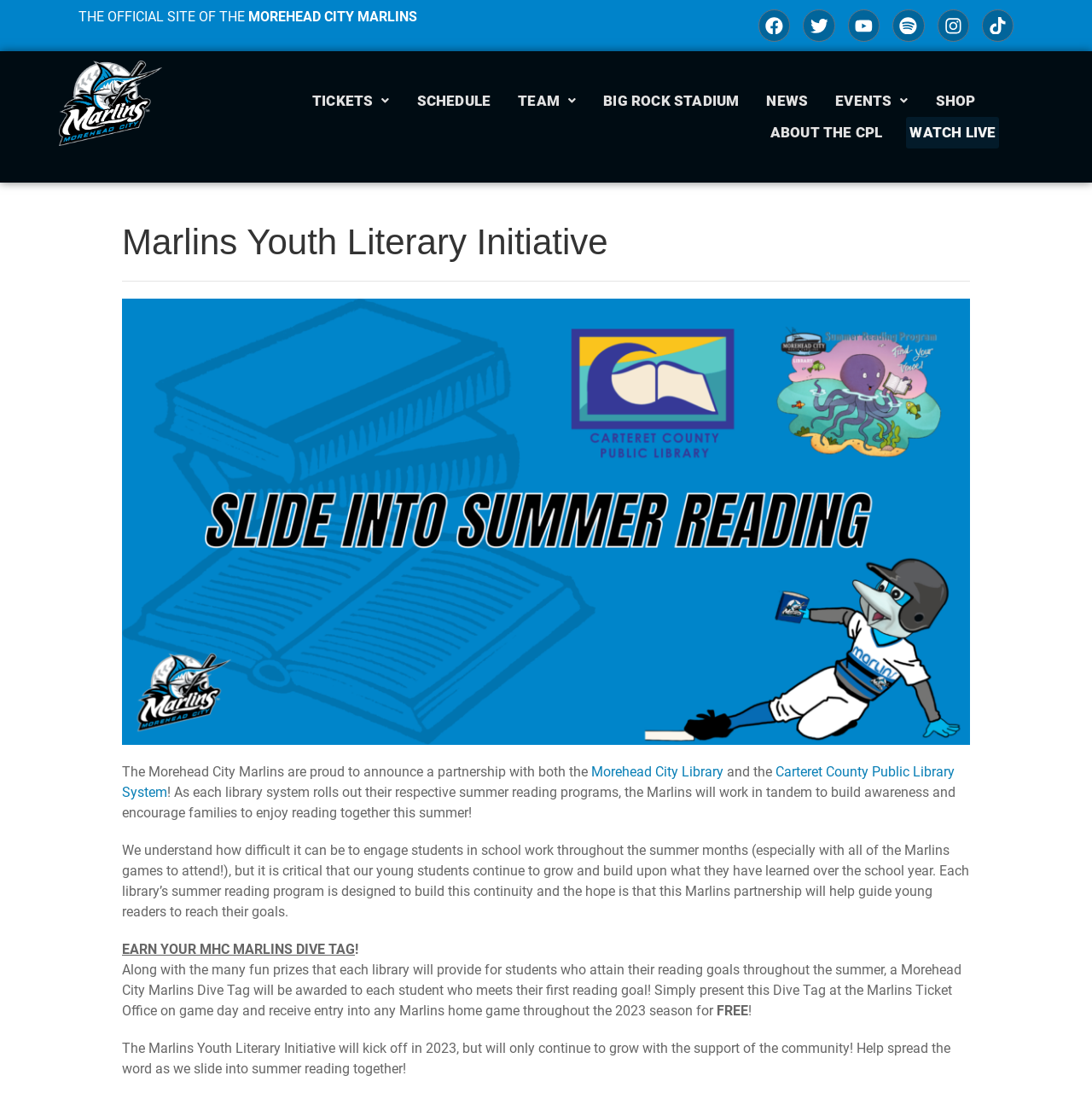Please mark the clickable region by giving the bounding box coordinates needed to complete this instruction: "Visit Instagram".

[0.858, 0.009, 0.887, 0.038]